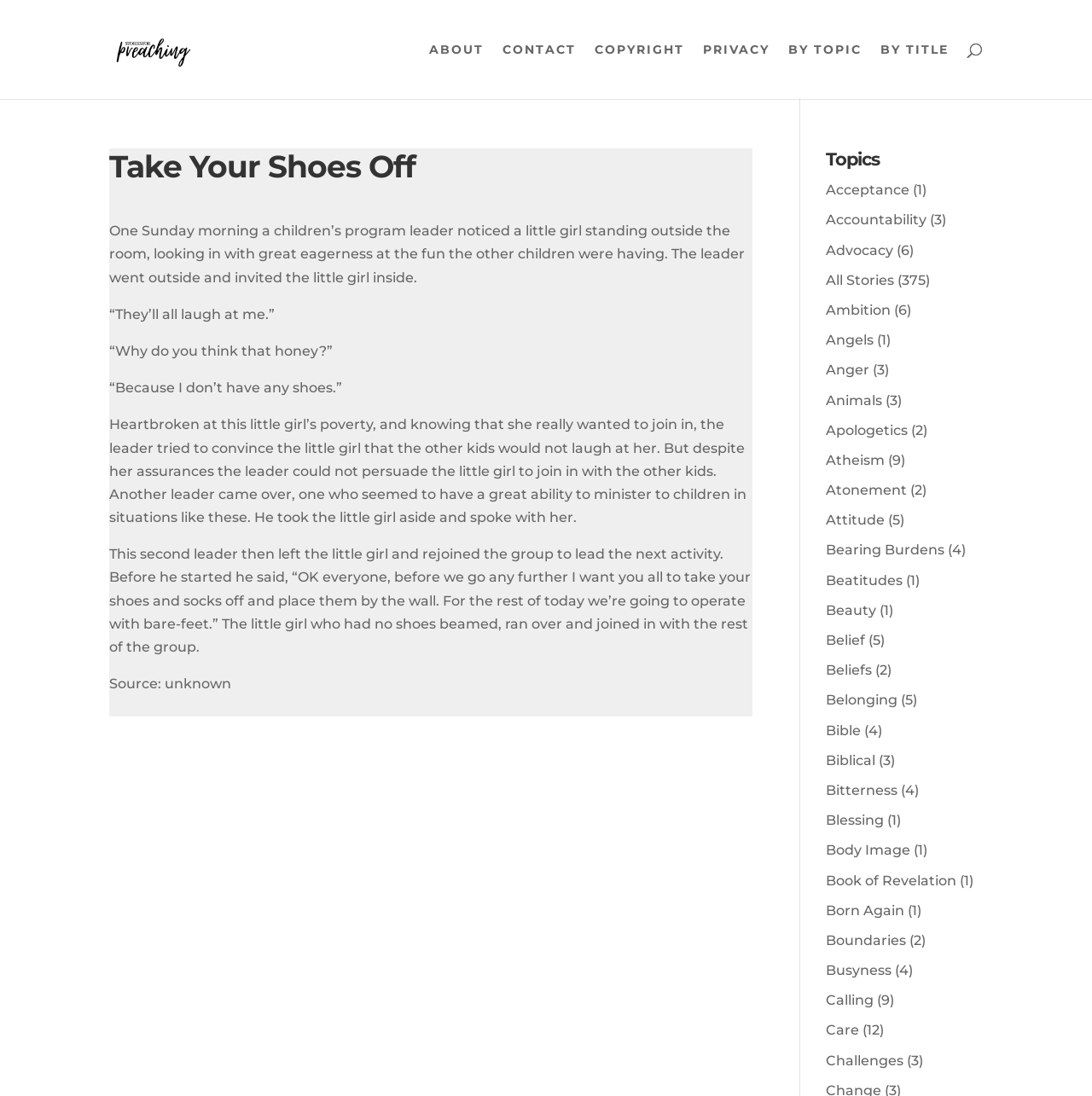What is the purpose of the search bar on this webpage?
Please answer the question as detailed as possible.

The search bar is likely intended for users to search for specific stories or topics within the collection of stories on the webpage, allowing them to quickly find relevant content.